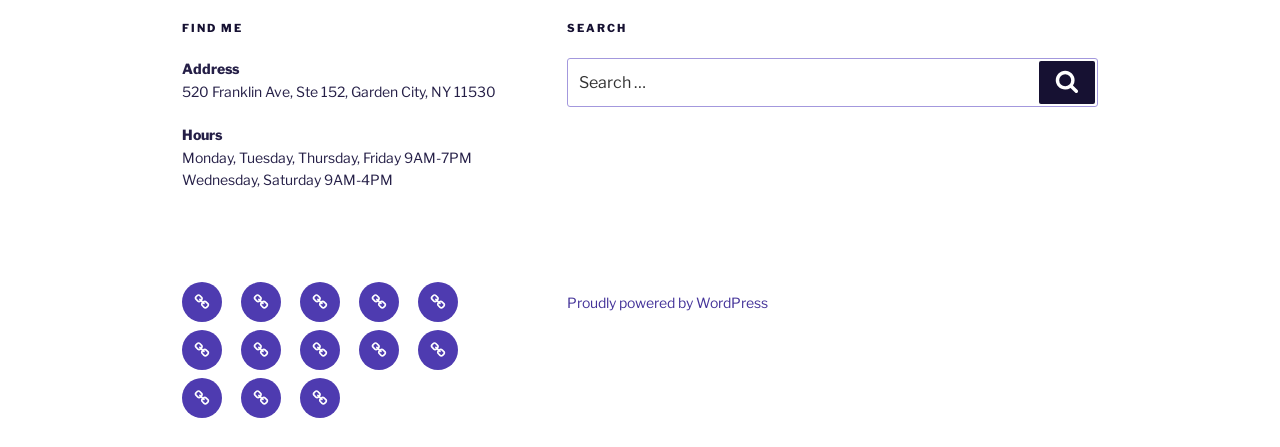Find and provide the bounding box coordinates for the UI element described here: "Fees & Insurance". The coordinates should be given as four float numbers between 0 and 1: [left, top, right, bottom].

[0.142, 0.847, 0.173, 0.936]